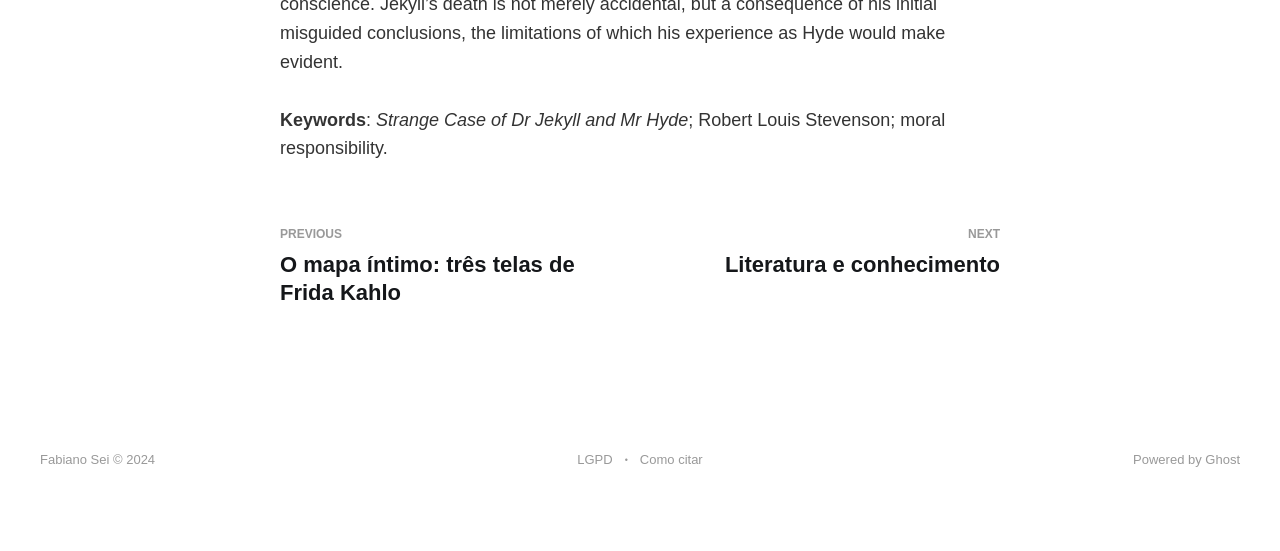What is the copyright year of the webpage?
Answer the question with a single word or phrase, referring to the image.

2024